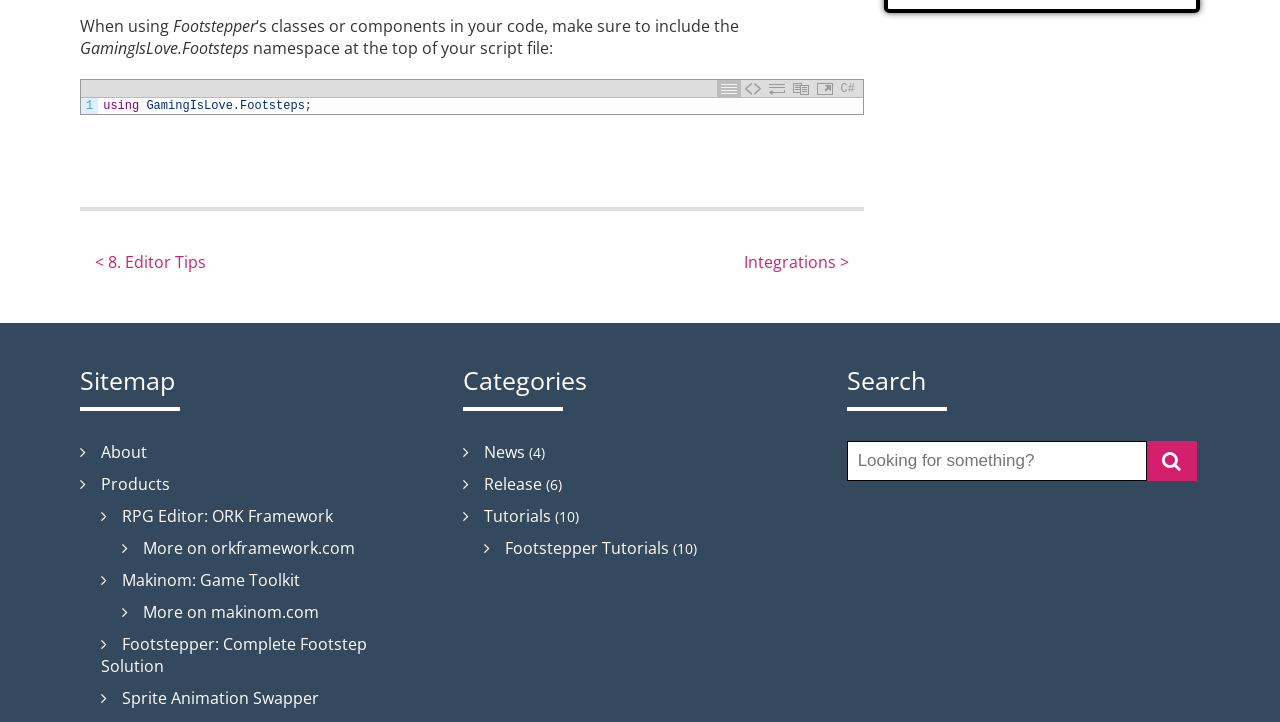Find the bounding box of the UI element described as follows: "More on makinom.com".

[0.095, 0.832, 0.249, 0.863]